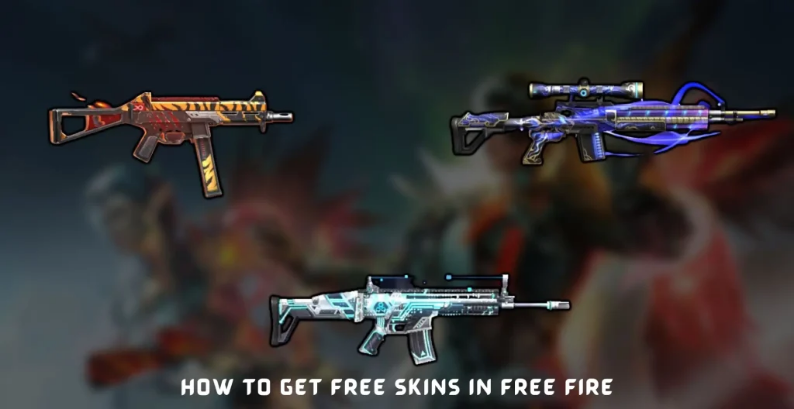Provide a comprehensive description of the image.

The image showcases an eye-catching display of three distinct gun skins from the popular mobile game Free Fire, emphasizing the theme of acquiring free skins. Each weapon is adorned with vibrant and unique designs—one features a fiery orange and black aesthetic, another showcases a sleek blue and black color scheme, and the last is presented in a high-tech, futuristic look with glowing accents. Below these striking visuals, bold text reads "HOW TO GET FREE SKINS IN FREE FIRE," suggesting that the content is instructional and aimed at helping players enhance their gaming experience with appealing cosmetic items. This focus on gun skins highlights their importance in Free Fire, where customizing weapons not only improves the visual aspect of gameplay but also allows players to express their individuality and strategy on the battlefield.